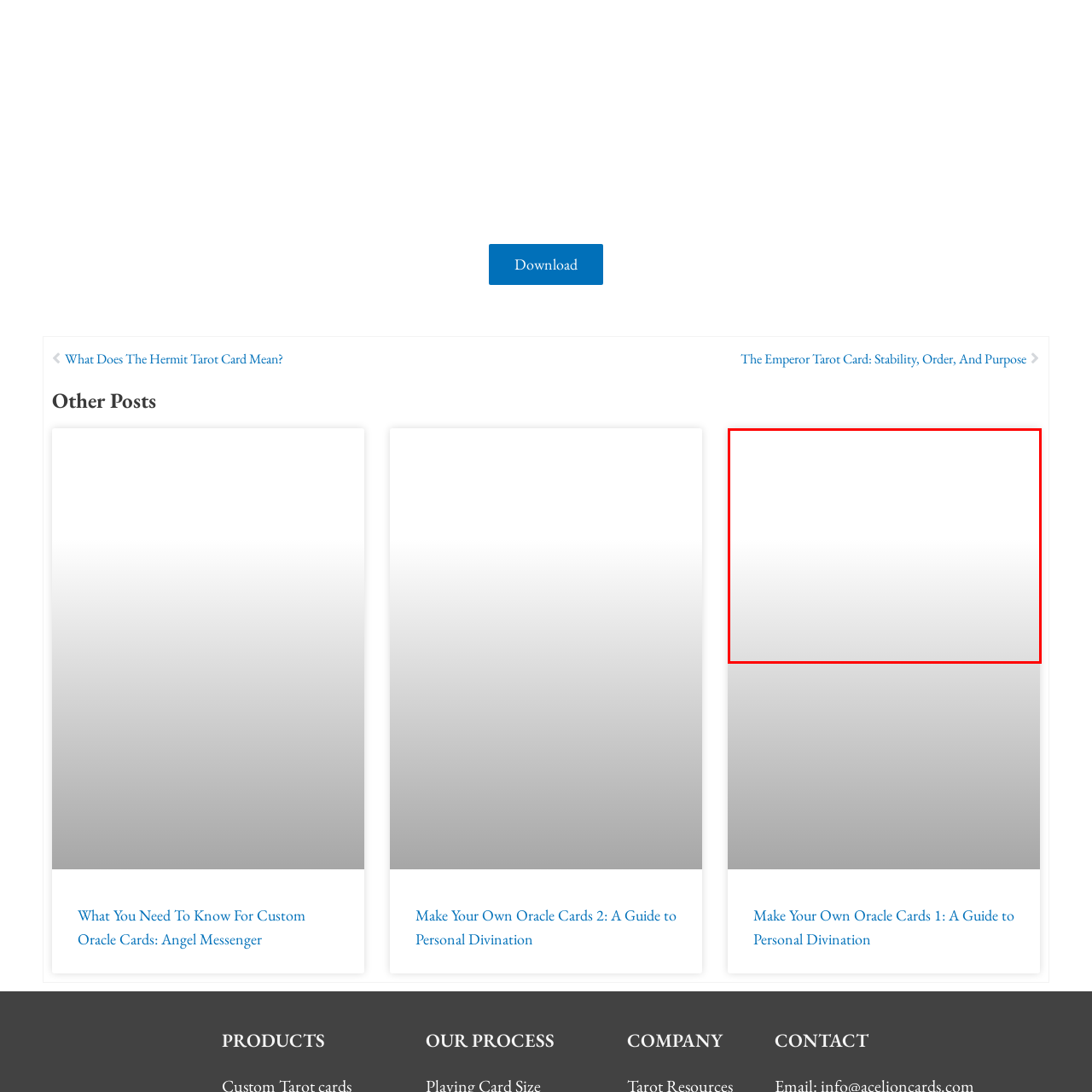Offer a comprehensive description of the image enclosed by the red box.

The image associated with the article titled "Make Your Own Oracle Cards" captures the essence of creativity and personalization in oracle card design. Amidst a clean, minimalist background, this visual invites readers to explore the process of crafting their own oracle cards, emphasizing the importance of individuality in divination practices. It complements the article's content by illustrating the theme of self-expression through customized spiritual tools. This image serves as an engaging visual cue for those looking to delve into the art of personal oracle card creation, encouraging exploration and participation in this unique form of divination.